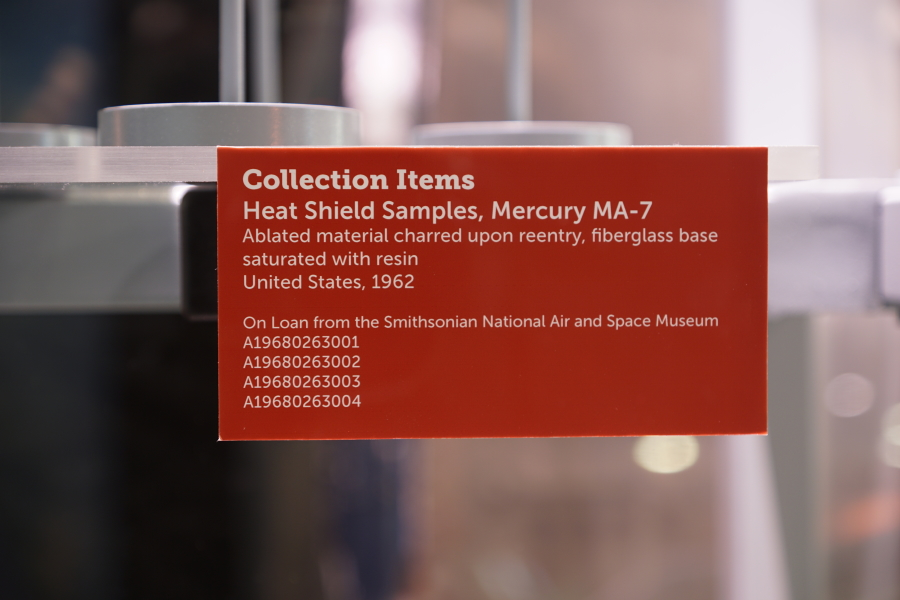Explain the image with as much detail as possible.

The image features a red sign detailing the "Heat Shield Samples" from the Mercury MA-7 mission, prominently displayed at the St. Louis Science Center. The text on the sign notes that these samples consist of ablated material that charred upon reentry, with a fiberglass base saturated with resin. This artifact dates back to 1962 and is identified as part of the collection on loan from the Smithsonian National Air and Space Museum. The sign also includes inventory codes for the samples. This informative display emphasizes the historical significance of the Mercury MA-7 mission and its contributions to space exploration.